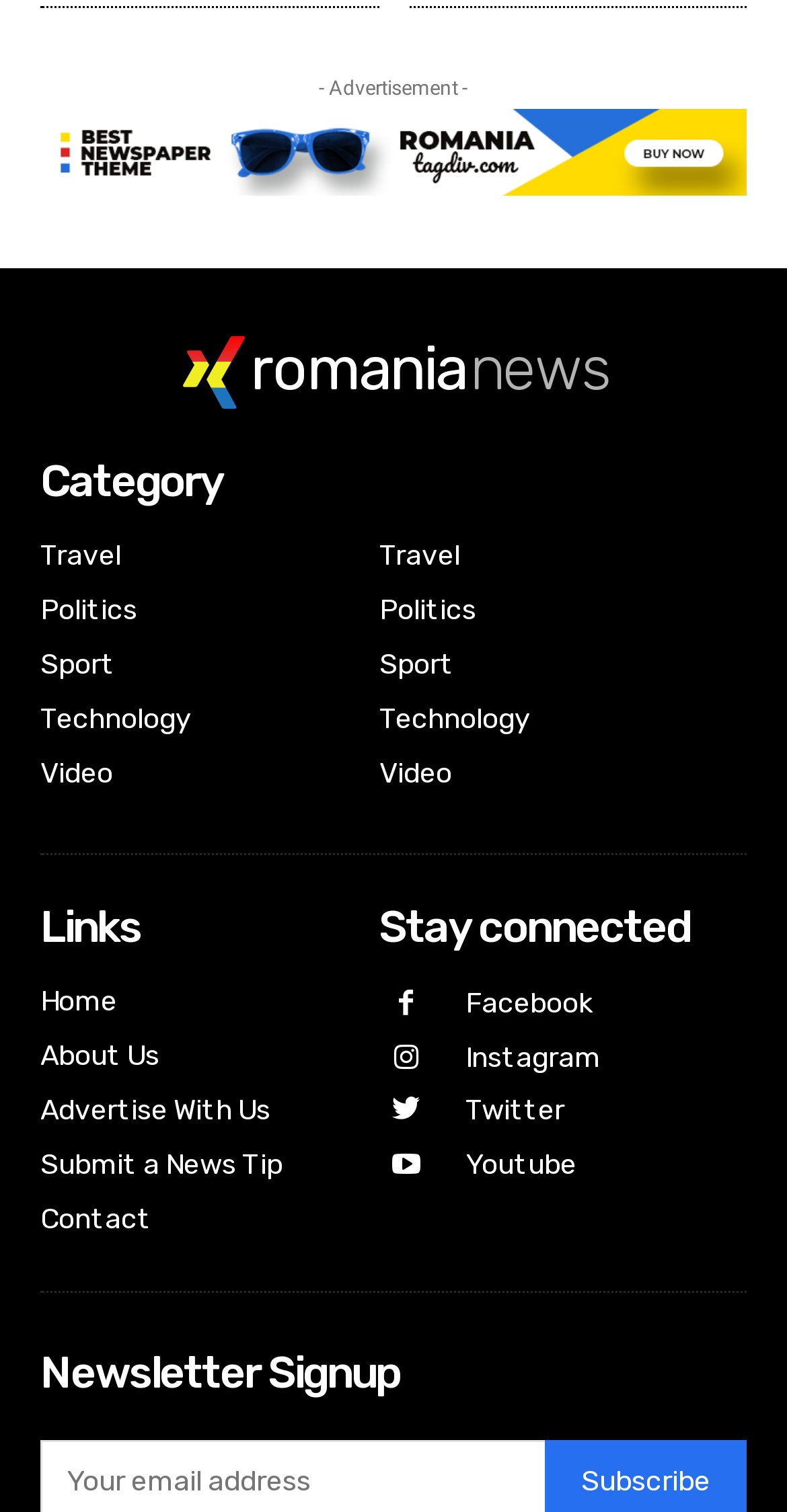Using the information from the screenshot, answer the following question thoroughly:
What is the purpose of the section at the bottom?

The section at the bottom of the webpage has a heading 'Newsletter Signup', which suggests that it is intended for users to sign up for a newsletter or subscription service.